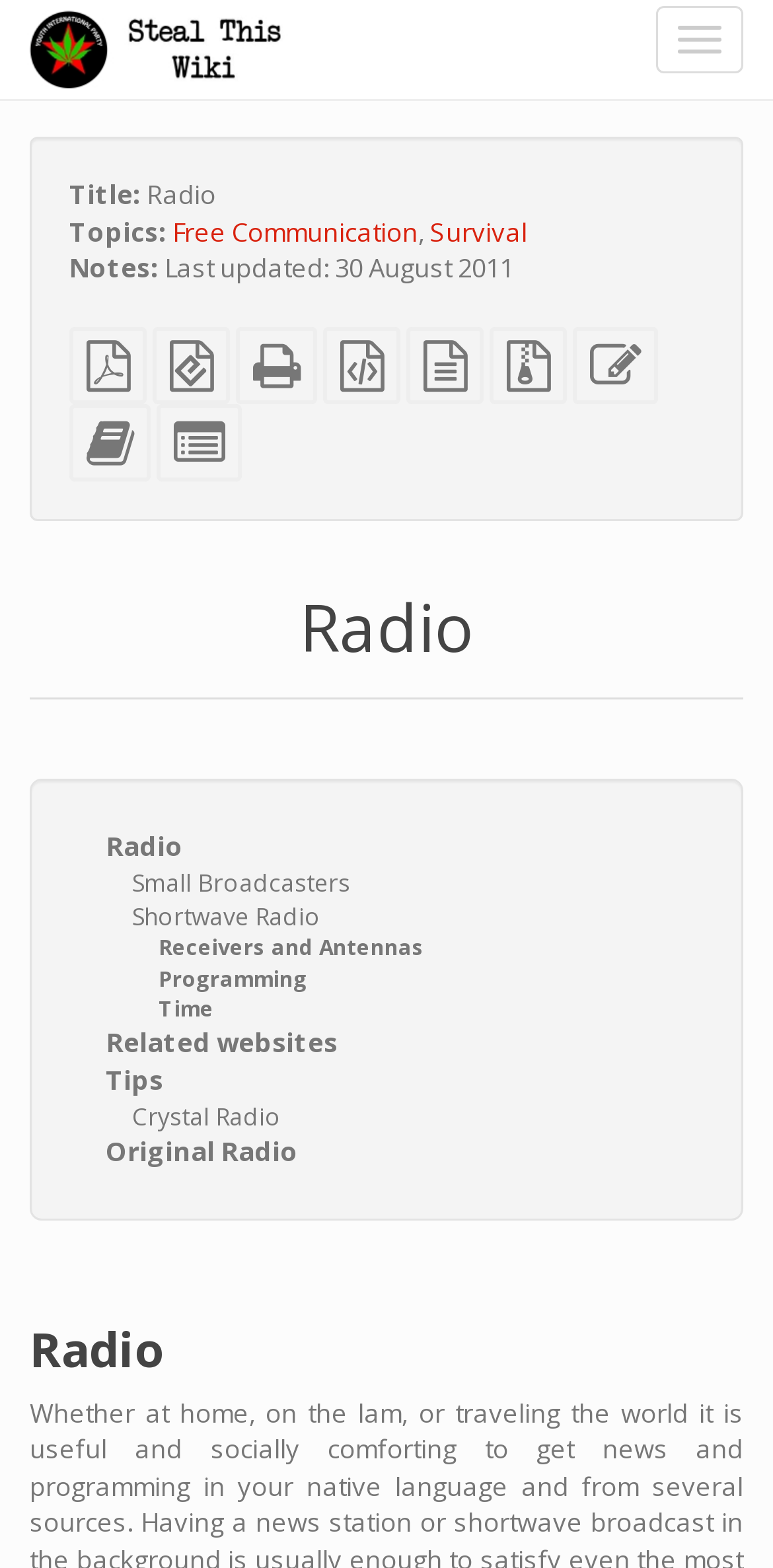Based on the element description: "November 25, 2006", identify the bounding box coordinates for this UI element. The coordinates must be four float numbers between 0 and 1, listed as [left, top, right, bottom].

None